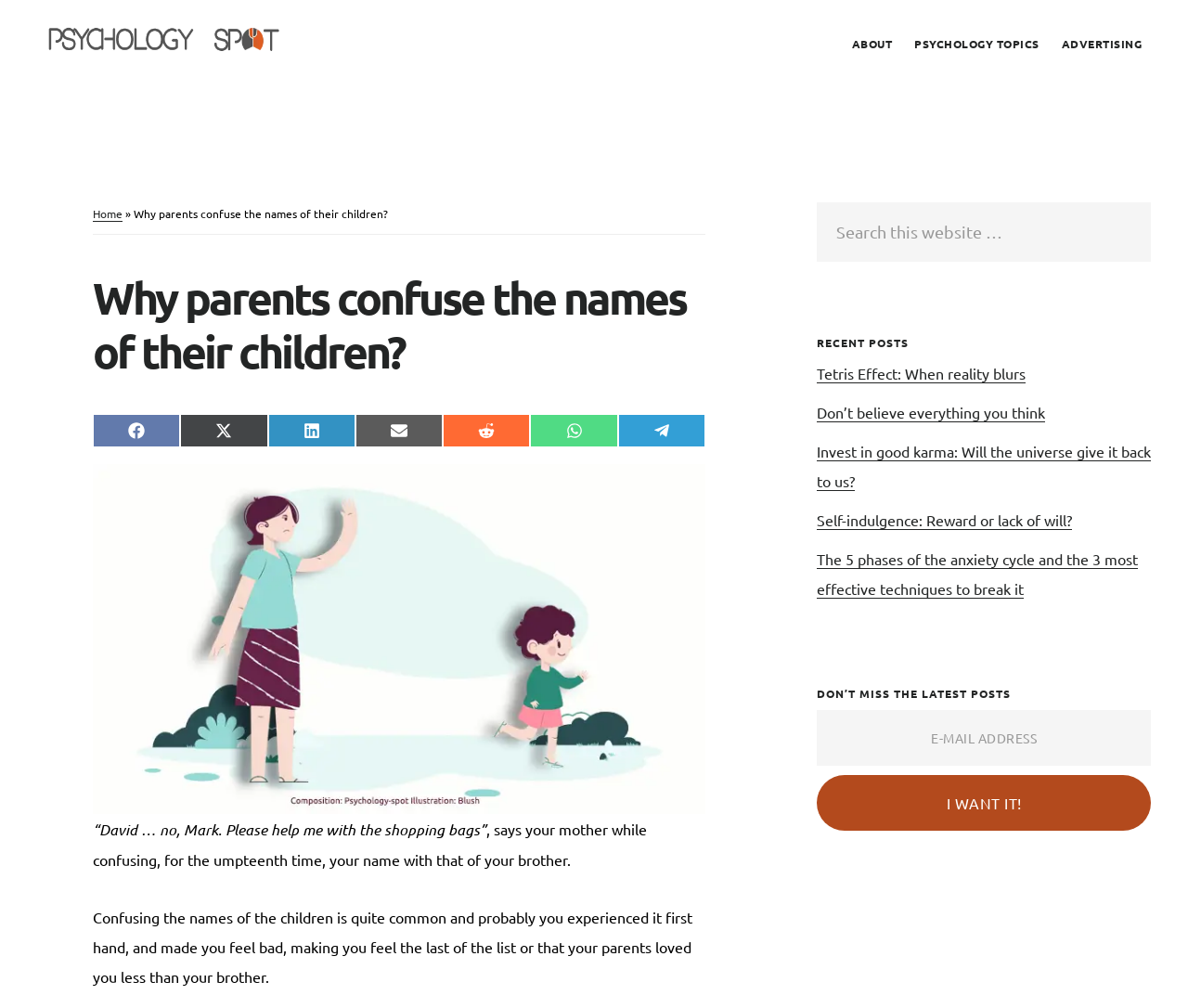What is the topic of the recent post 'Tetris Effect: When reality blurs'?
Refer to the image and provide a one-word or short phrase answer.

Tetris Effect